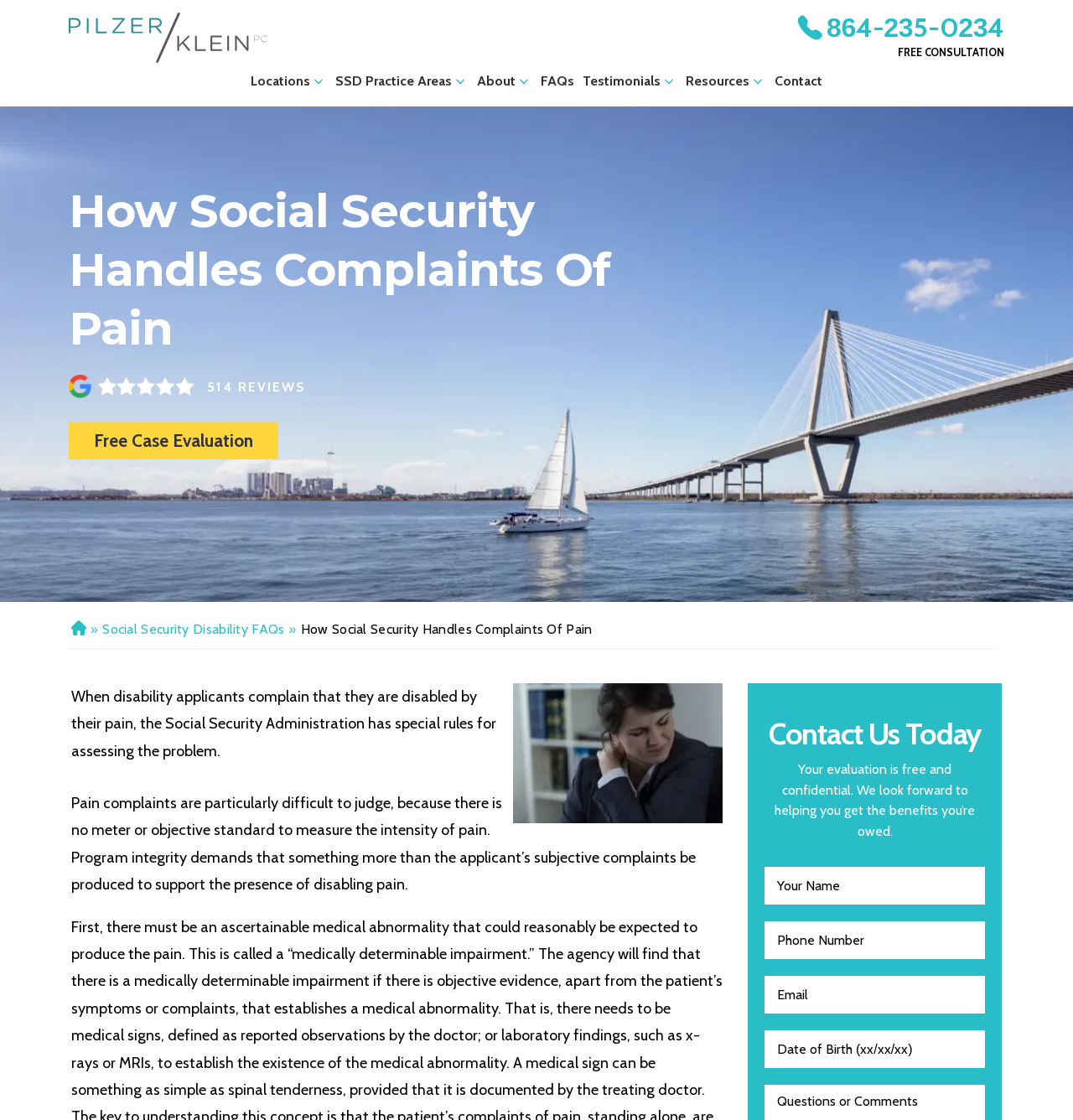Answer the question below using just one word or a short phrase: 
What is the phone number to contact for a free consultation?

864-235-0234